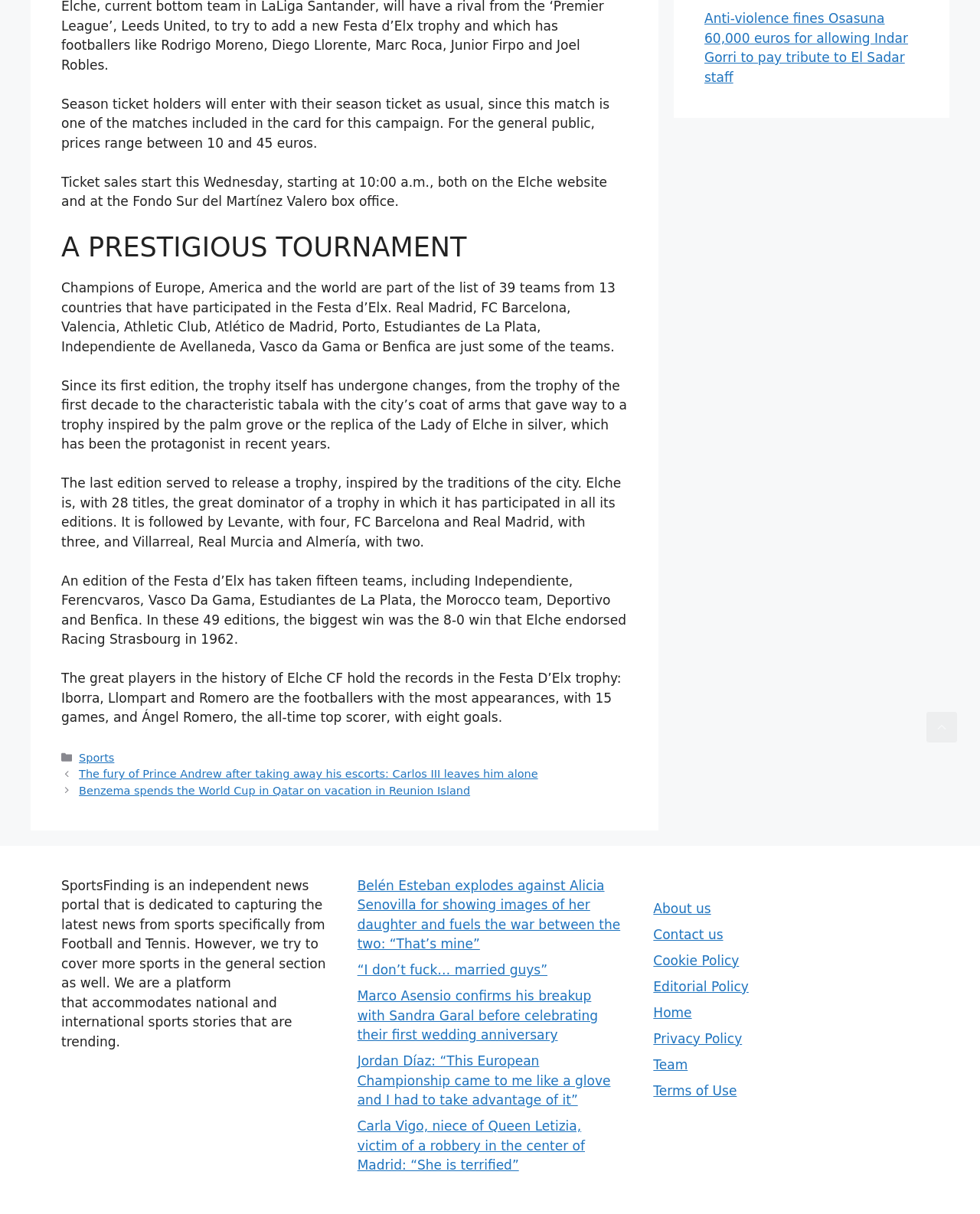From the details in the image, provide a thorough response to the question: What is the price range for general public tickets?

The webpage mentions that 'For the general public, prices range between 10 and 45 euros.' This information is provided in the second StaticText element, which indicates that the ticket prices for the general public fall within this range.